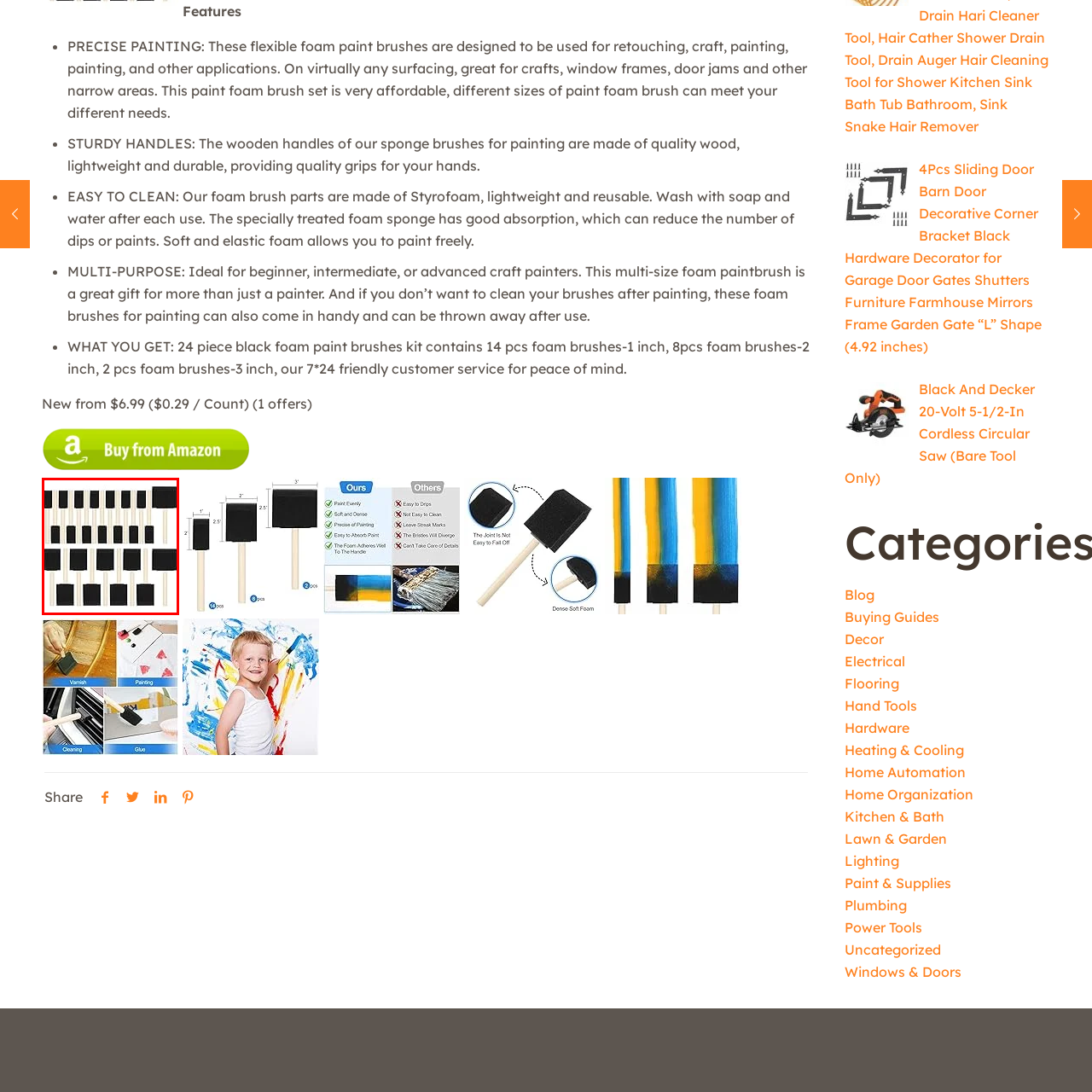Inspect the section highlighted in the red box, What is the purpose of the wooden handle? 
Answer using a single word or phrase.

To enhance control